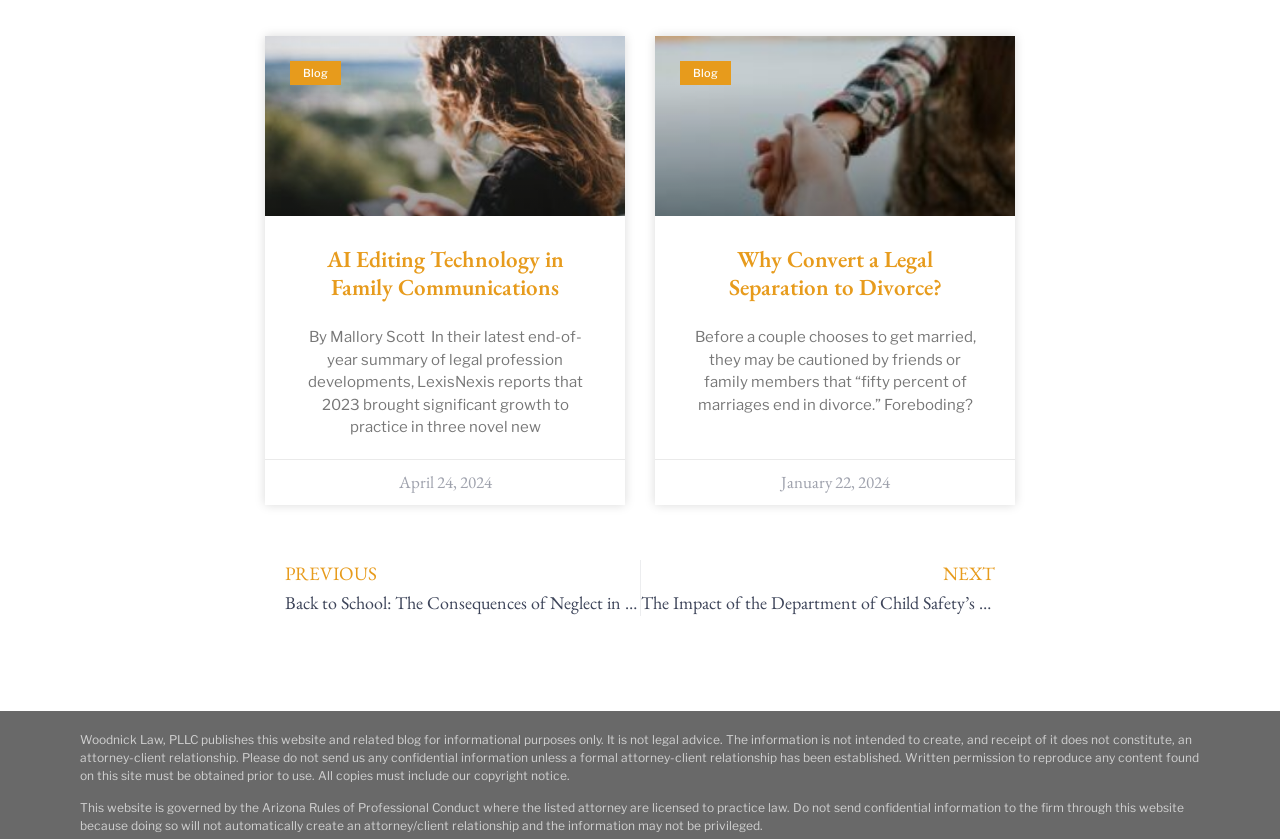How many blog posts are displayed on this page?
Give a one-word or short phrase answer based on the image.

2